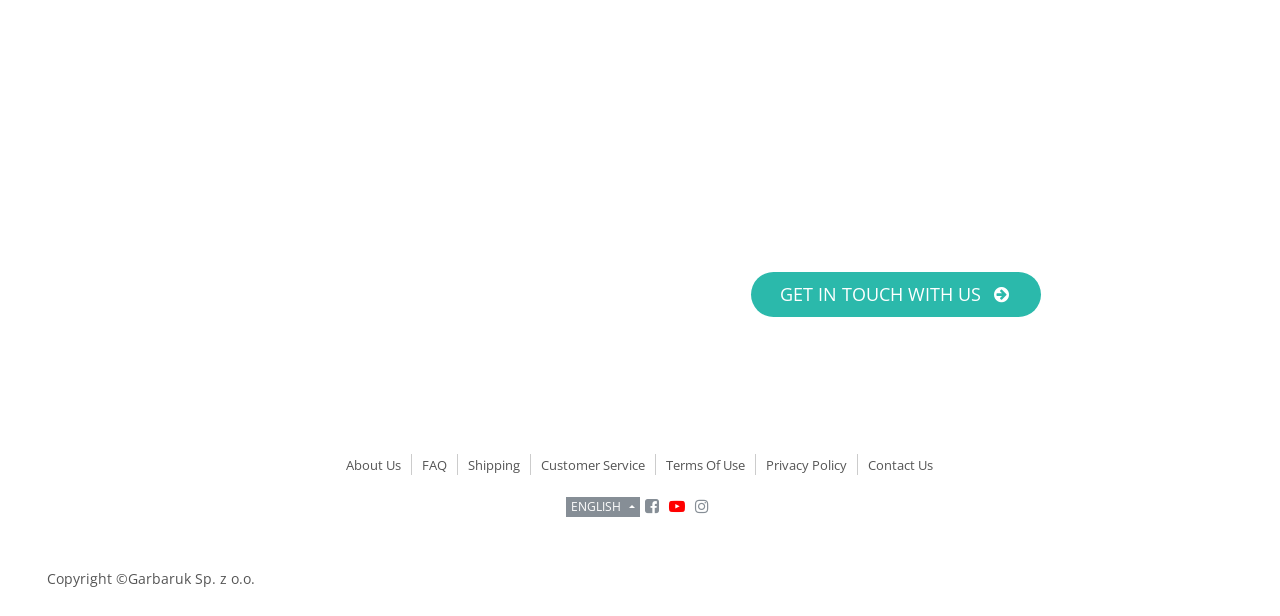Please specify the bounding box coordinates of the area that should be clicked to accomplish the following instruction: "Go to 'About Us' page". The coordinates should consist of four float numbers between 0 and 1, i.e., [left, top, right, bottom].

[0.262, 0.715, 0.321, 0.793]